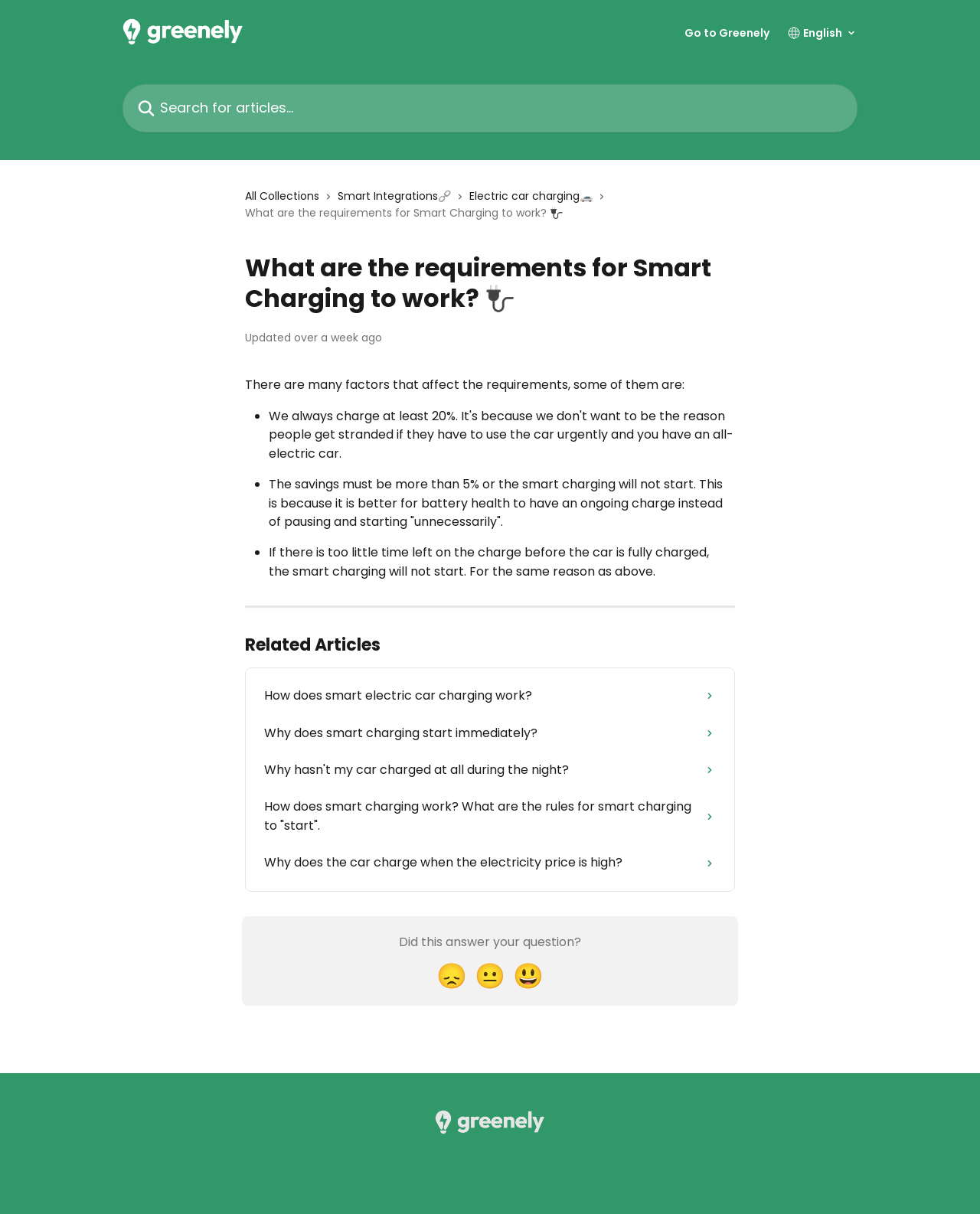Identify the bounding box coordinates necessary to click and complete the given instruction: "Go to All Collections".

[0.25, 0.154, 0.332, 0.168]